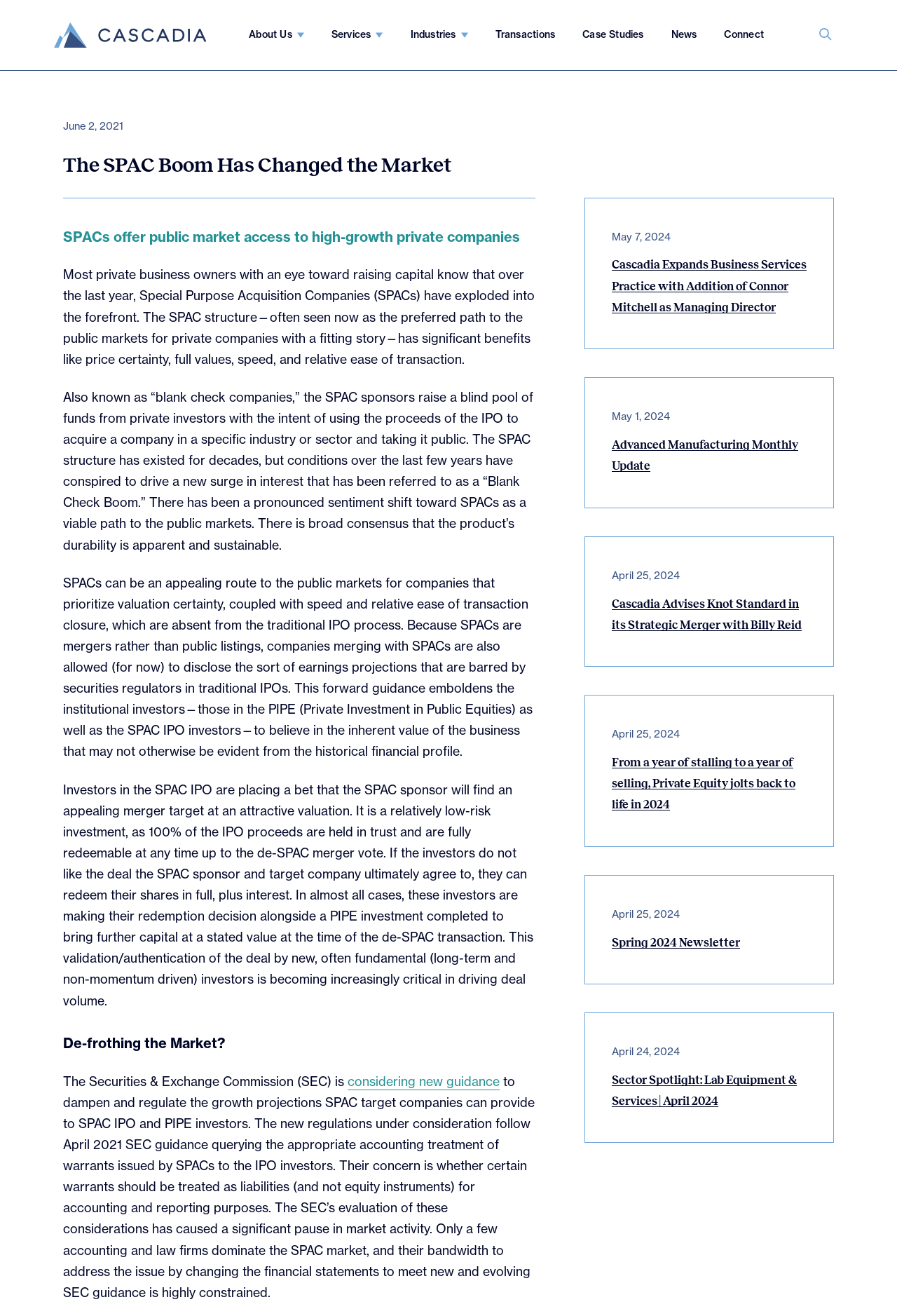Highlight the bounding box coordinates of the element you need to click to perform the following instruction: "Click the 'Home Page' link."

[0.06, 0.017, 0.23, 0.036]